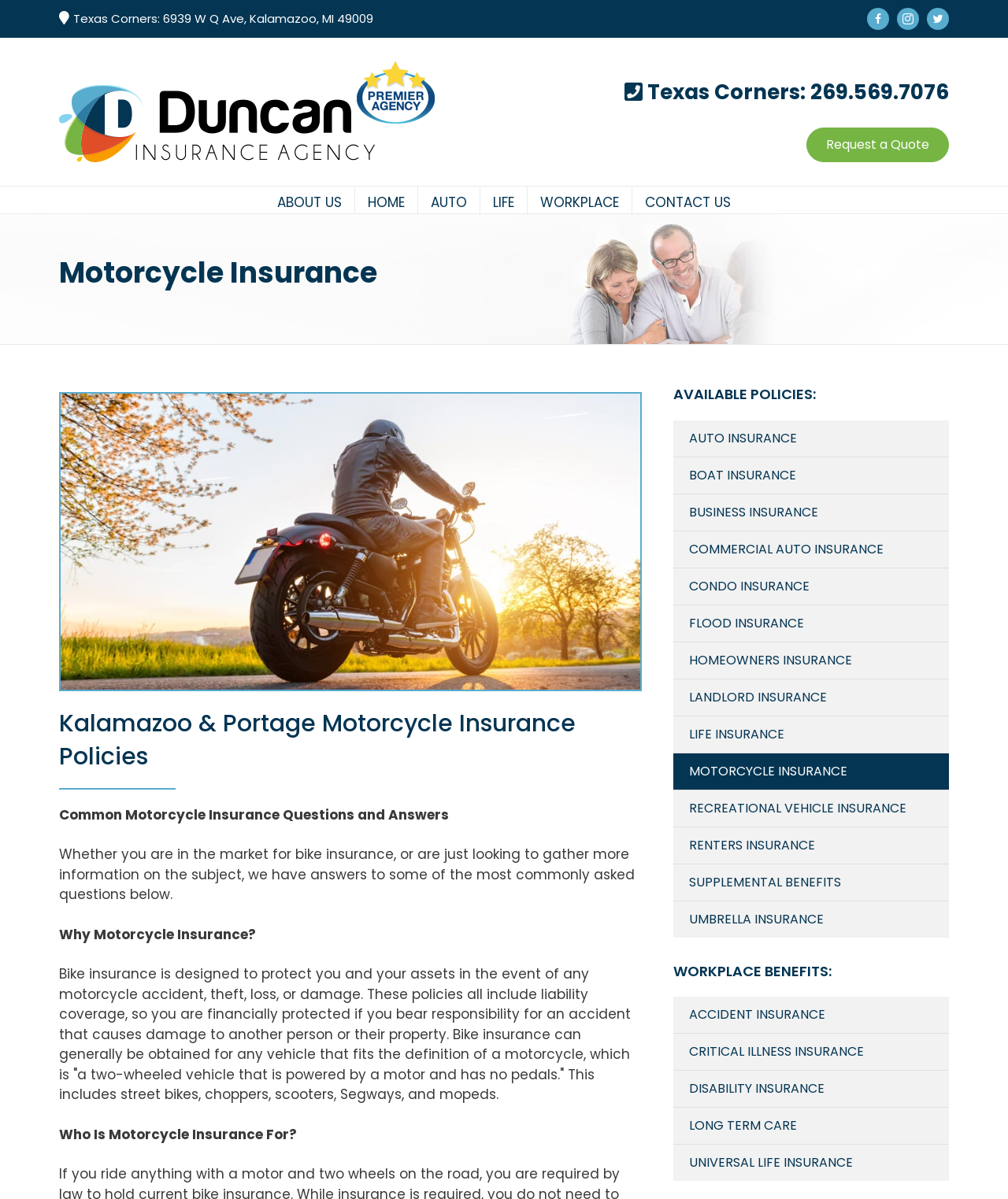How many types of insurance policies are listed?
Please answer the question with a single word or phrase, referencing the image.

17